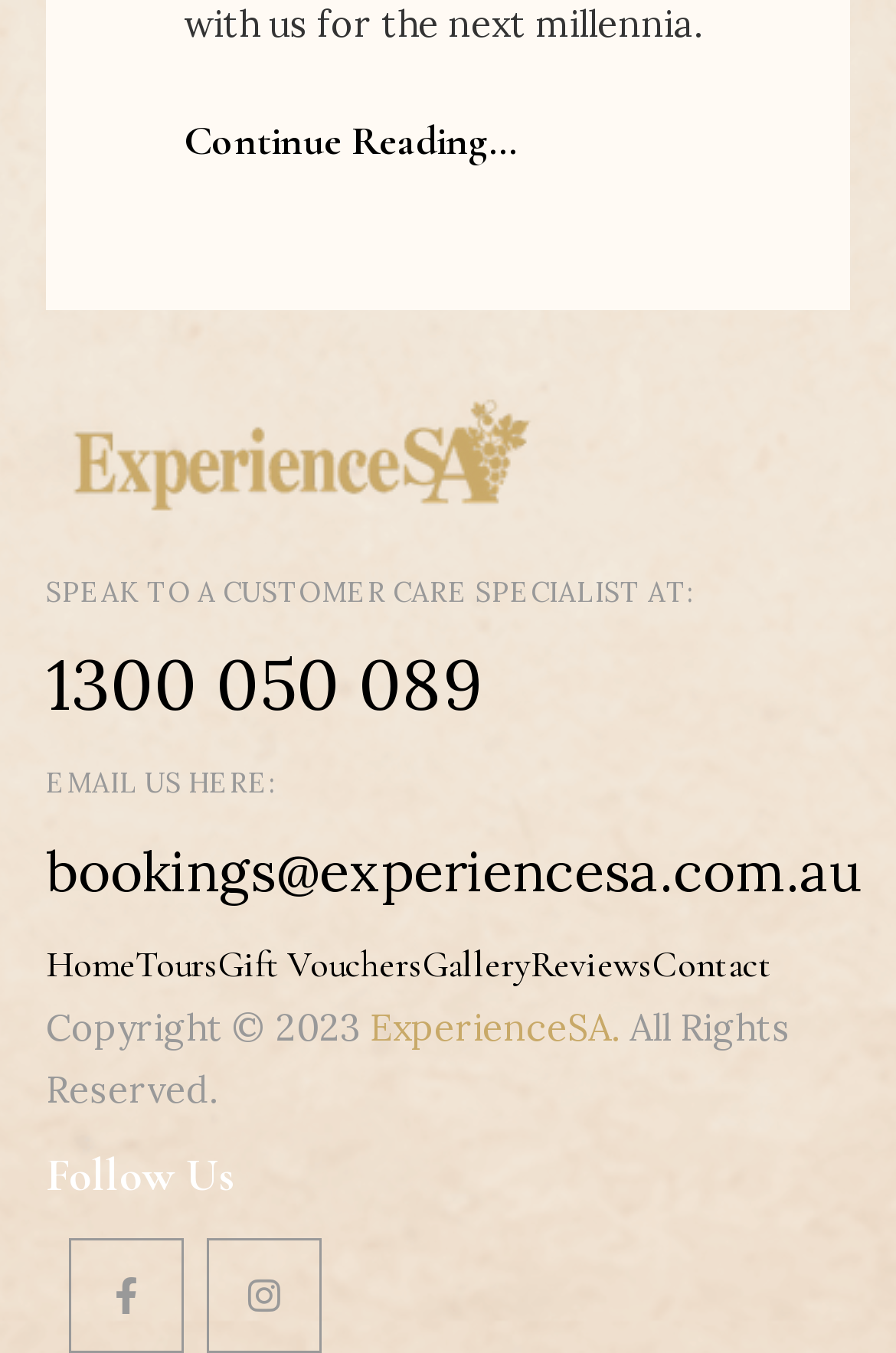What is the year of the copyright?
By examining the image, provide a one-word or phrase answer.

2023